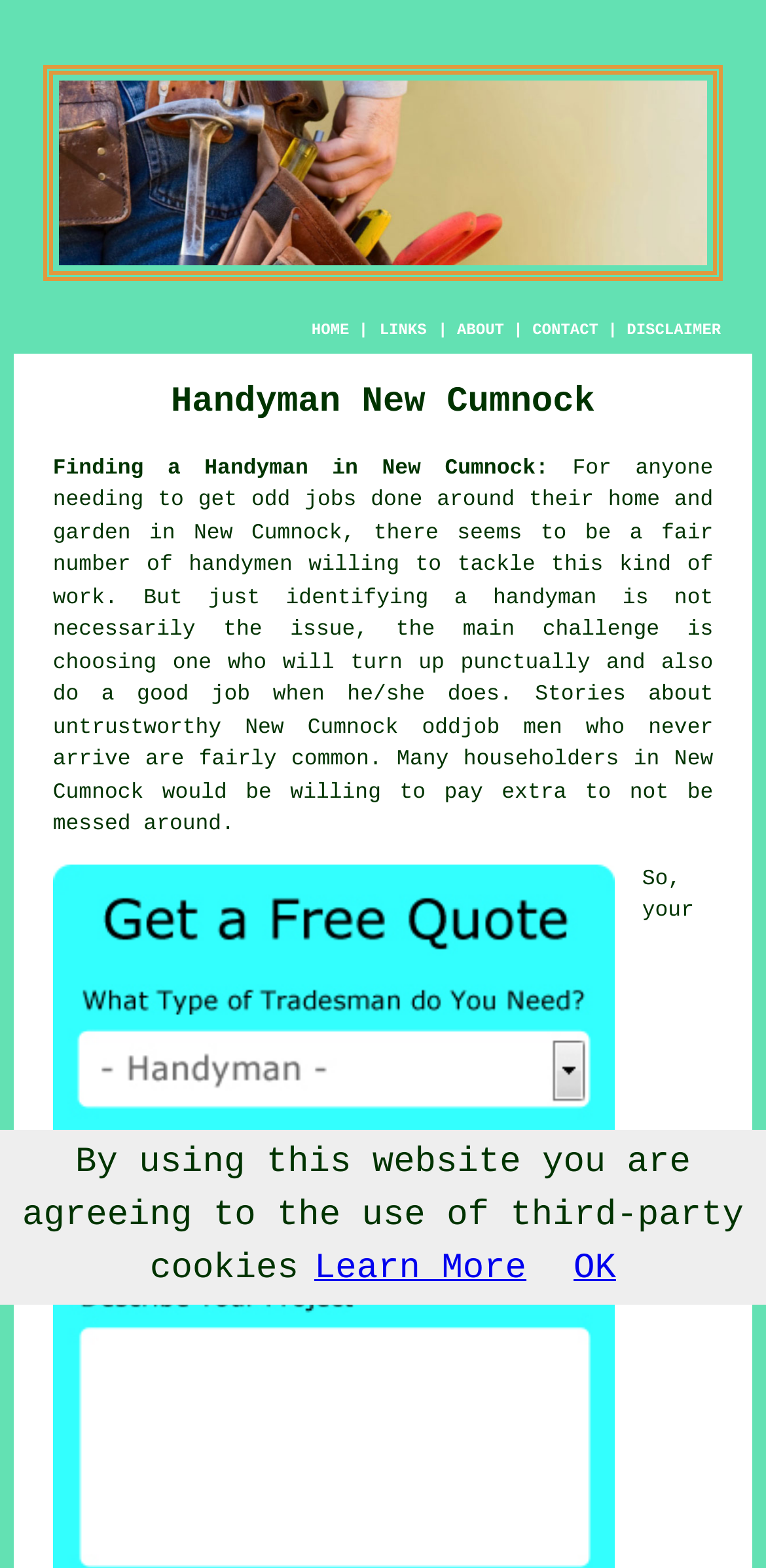How many navigation links are at the top of the webpage?
Please answer the question with a detailed response using the information from the screenshot.

There are 4 navigation links at the top of the webpage, which are 'HOME', 'ABOUT', 'CONTACT', and 'DISCLAIMER', as indicated by the link elements with bounding box coordinates [0.407, 0.205, 0.456, 0.216], [0.597, 0.205, 0.658, 0.216], [0.695, 0.205, 0.781, 0.216], and [0.818, 0.205, 0.941, 0.216] respectively.